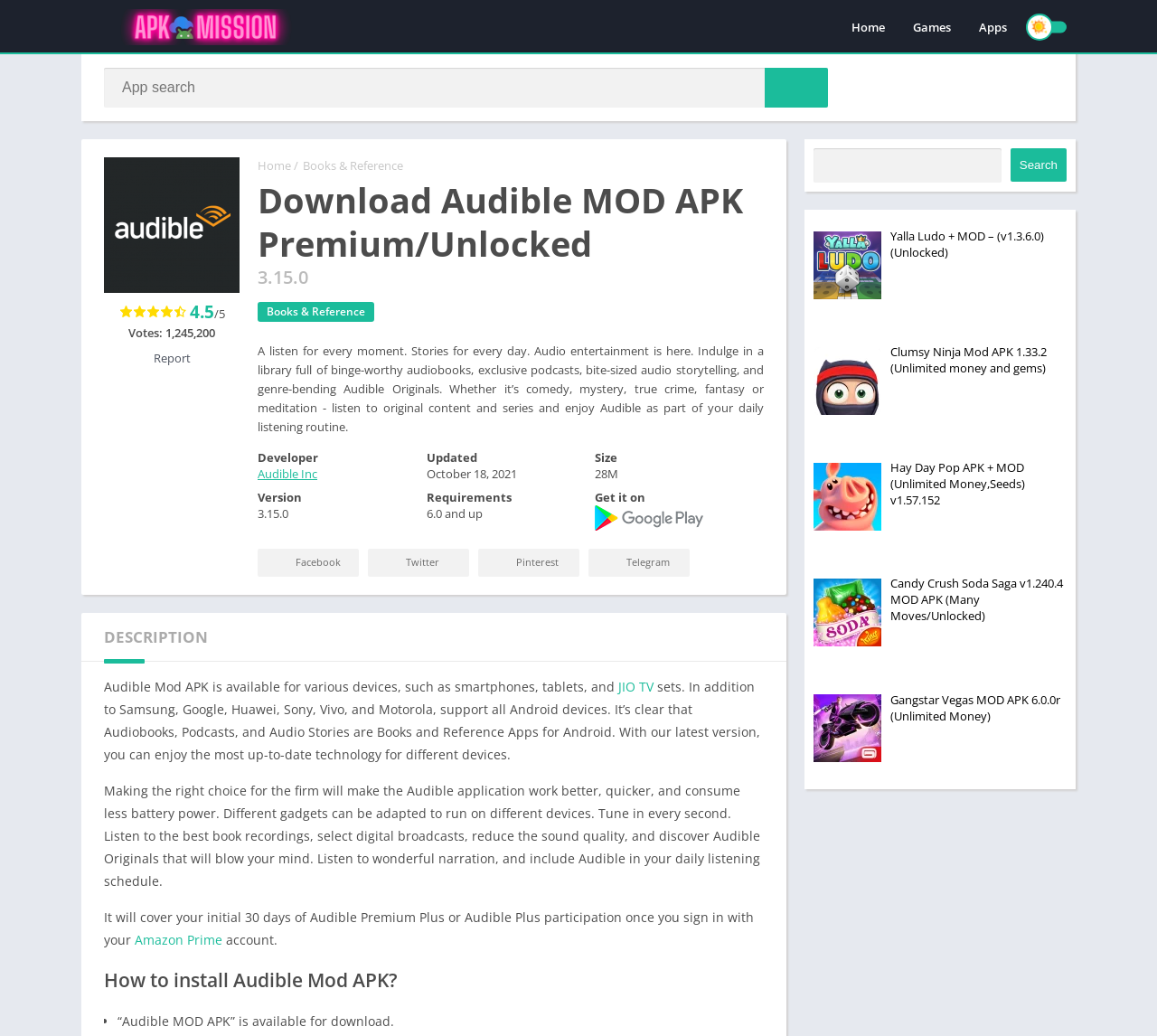Carefully examine the image and provide an in-depth answer to the question: What is the size of the app?

The webpage has a StaticText element with the text 'Size' and another StaticText element with the text '28M' which indicates the size of the app.